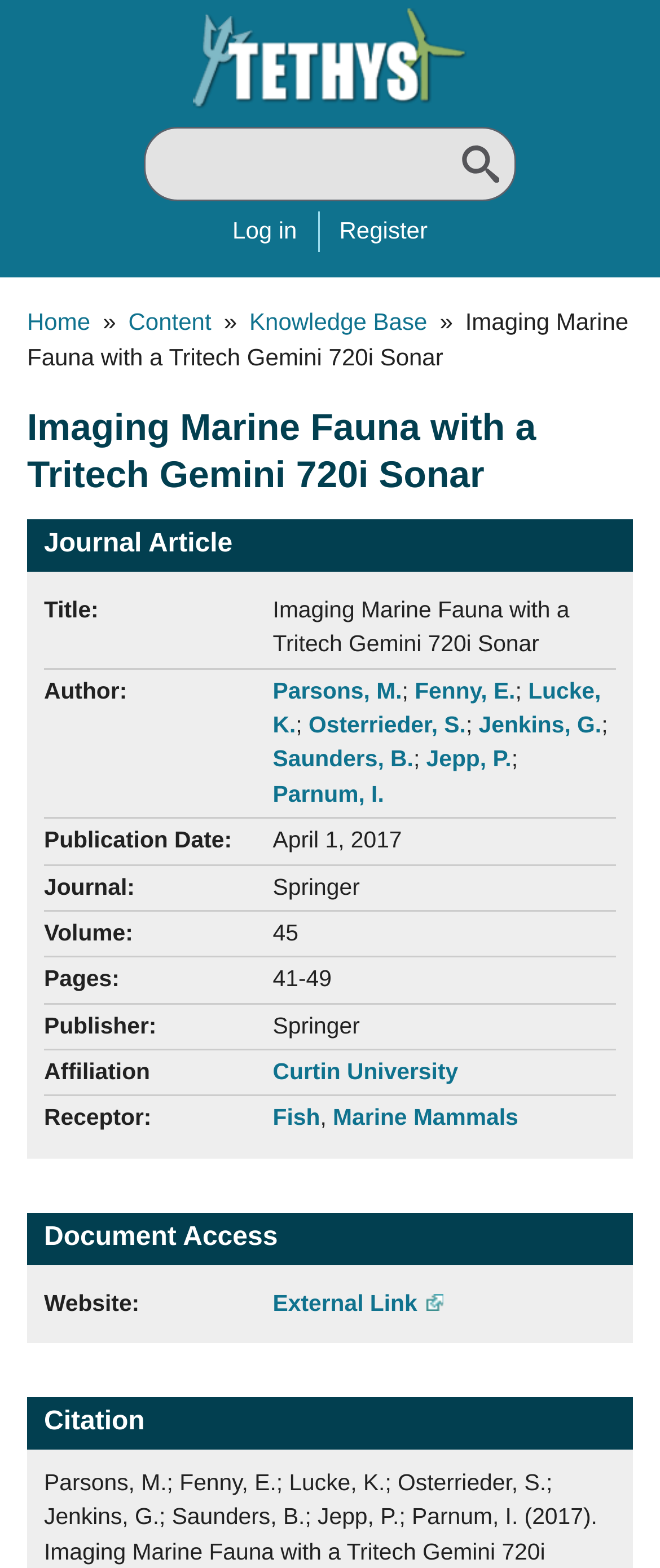Please provide a comprehensive answer to the question based on the screenshot: What is the publication date of the journal article?

I found the publication date of the journal article by looking at the 'Publication Date:' section under the 'Imaging Marine Fauna with a Tritech Gemini 720i Sonar' heading, where the date is listed as 'April 1, 2017'.